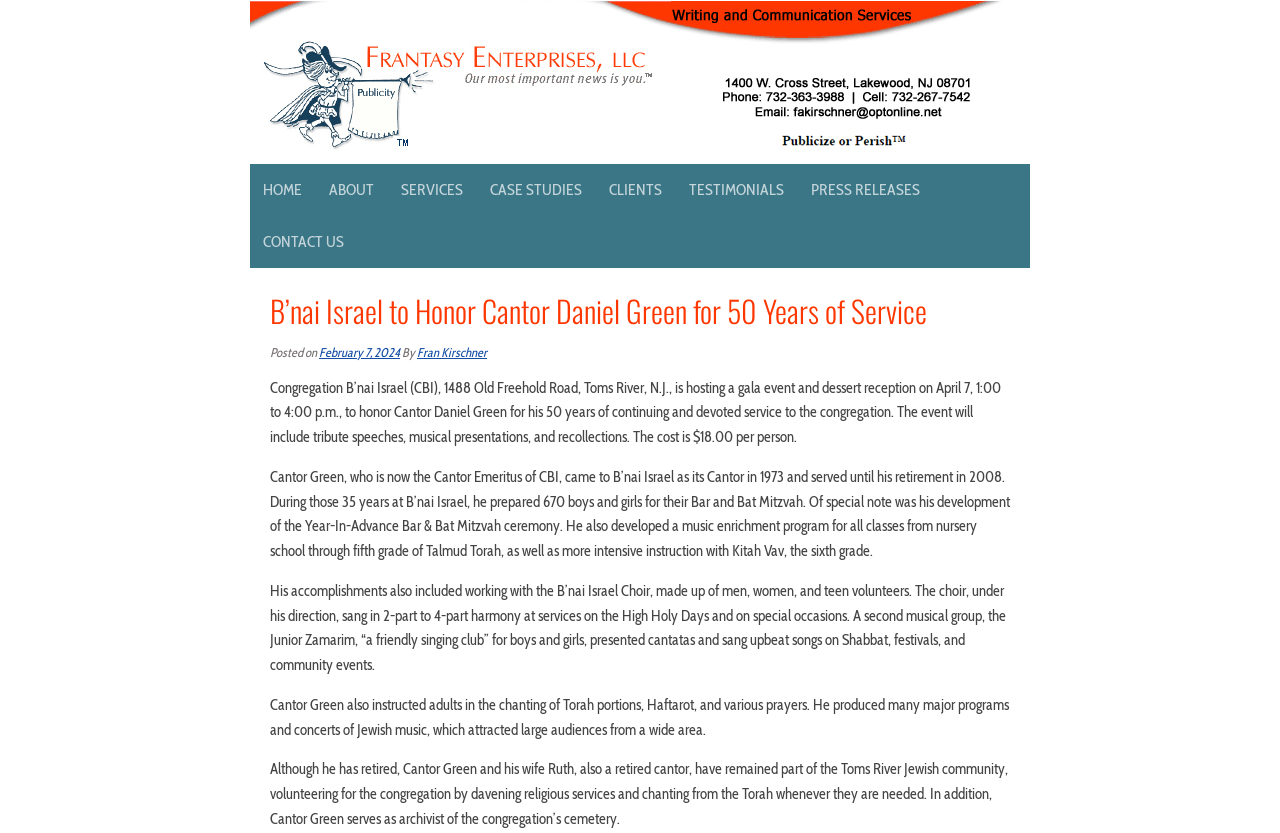Determine the main heading of the webpage and generate its text.

B’nai Israel to Honor Cantor Daniel Green for 50 Years of Service